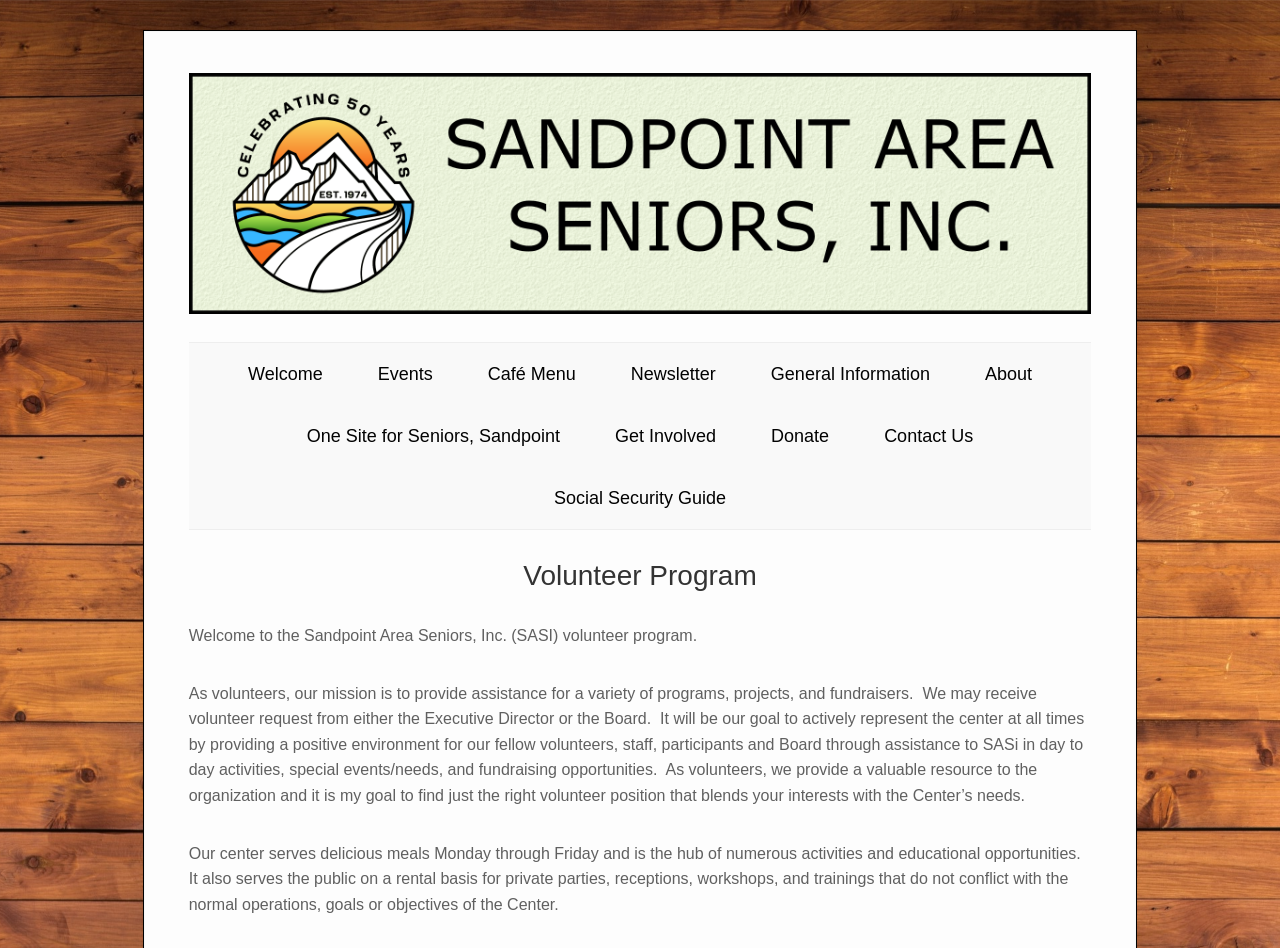What is served at the center?
Look at the image and construct a detailed response to the question.

I examined the StaticText elements and found a paragraph that describes the center's activities. According to the text, the center serves delicious meals from Monday to Friday.